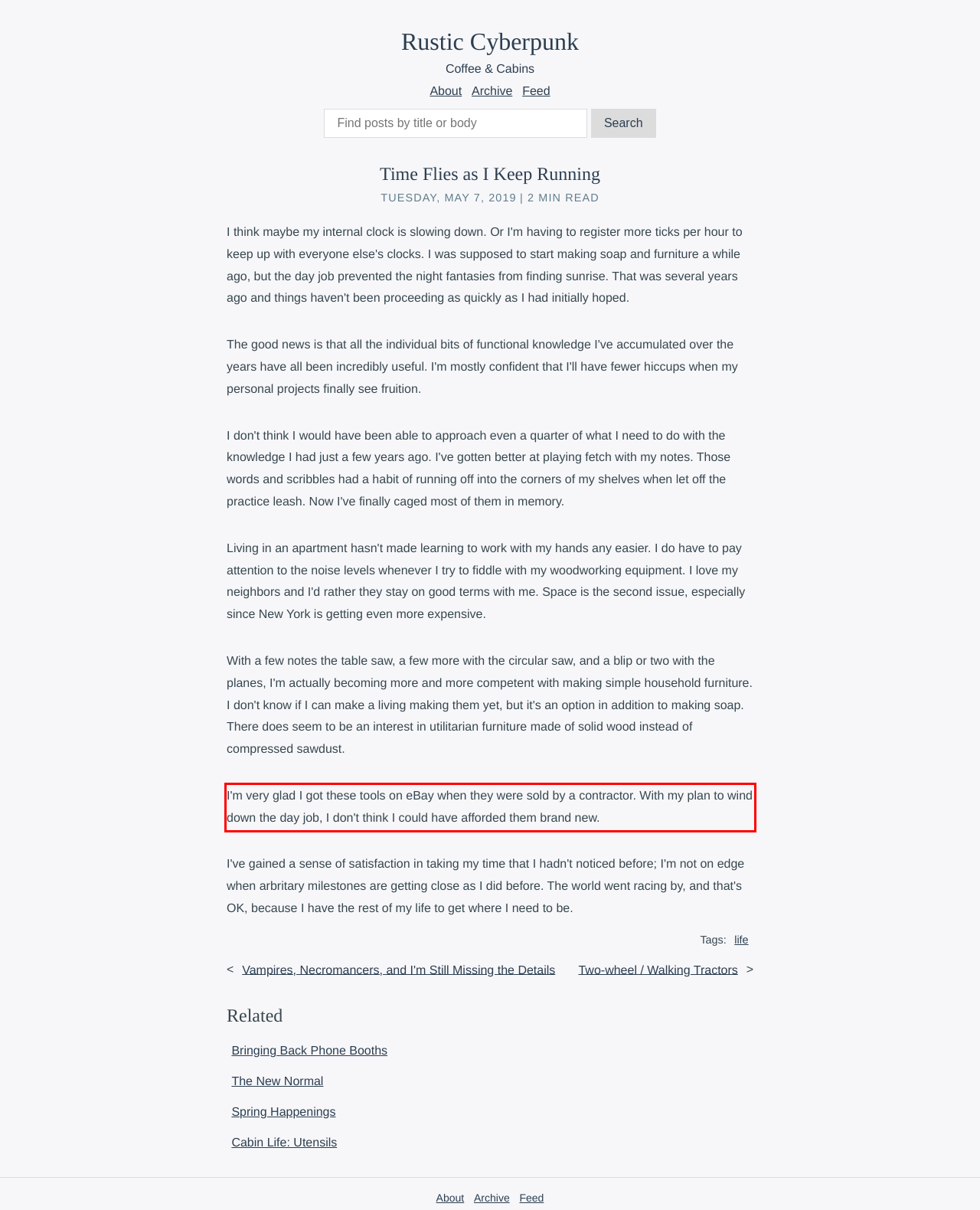Look at the webpage screenshot and recognize the text inside the red bounding box.

I'm very glad I got these tools on eBay when they were sold by a contractor. With my plan to wind down the day job, I don't think I could have afforded them brand new.